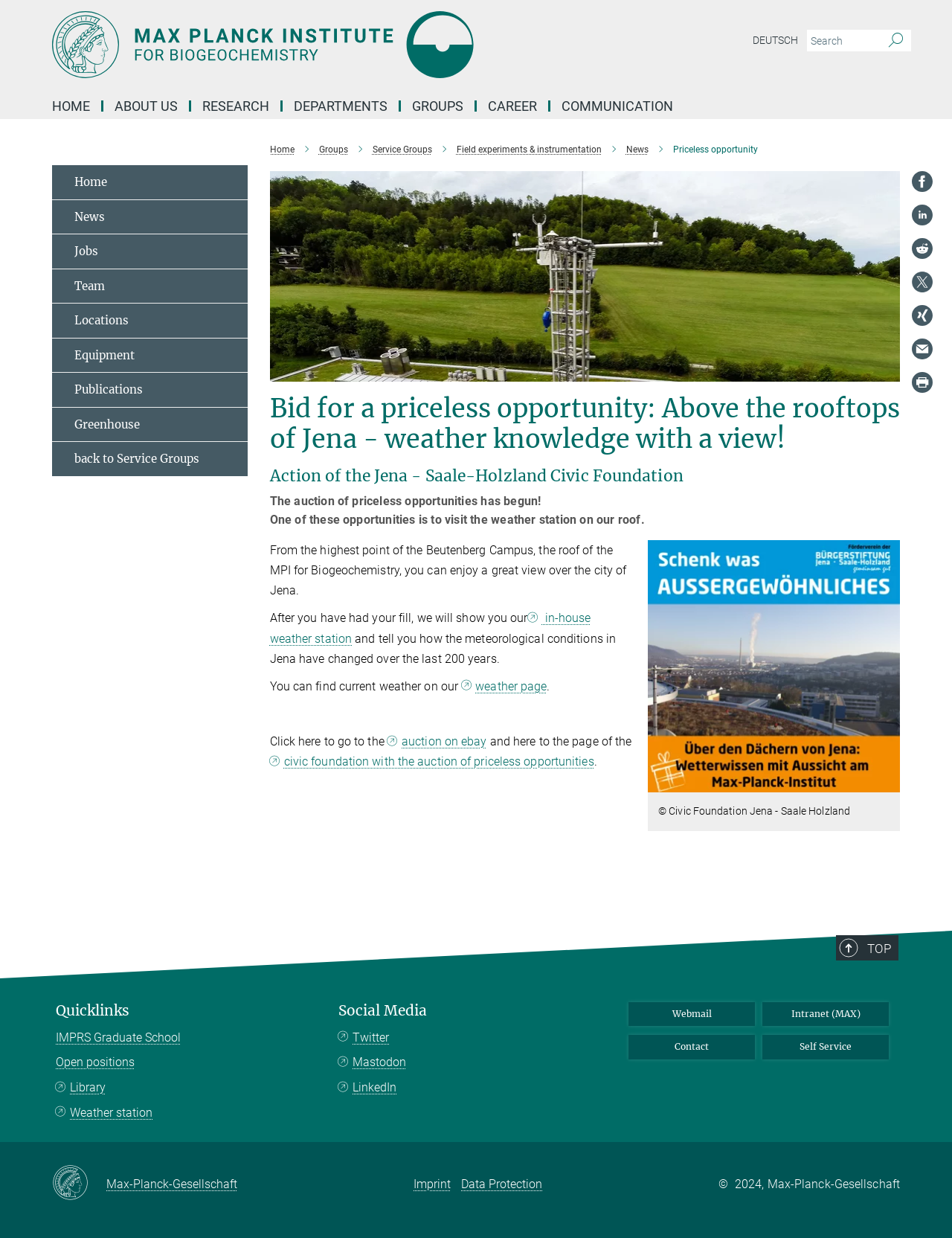Could you specify the bounding box coordinates for the clickable section to complete the following instruction: "Check the current weather"?

[0.484, 0.549, 0.575, 0.56]